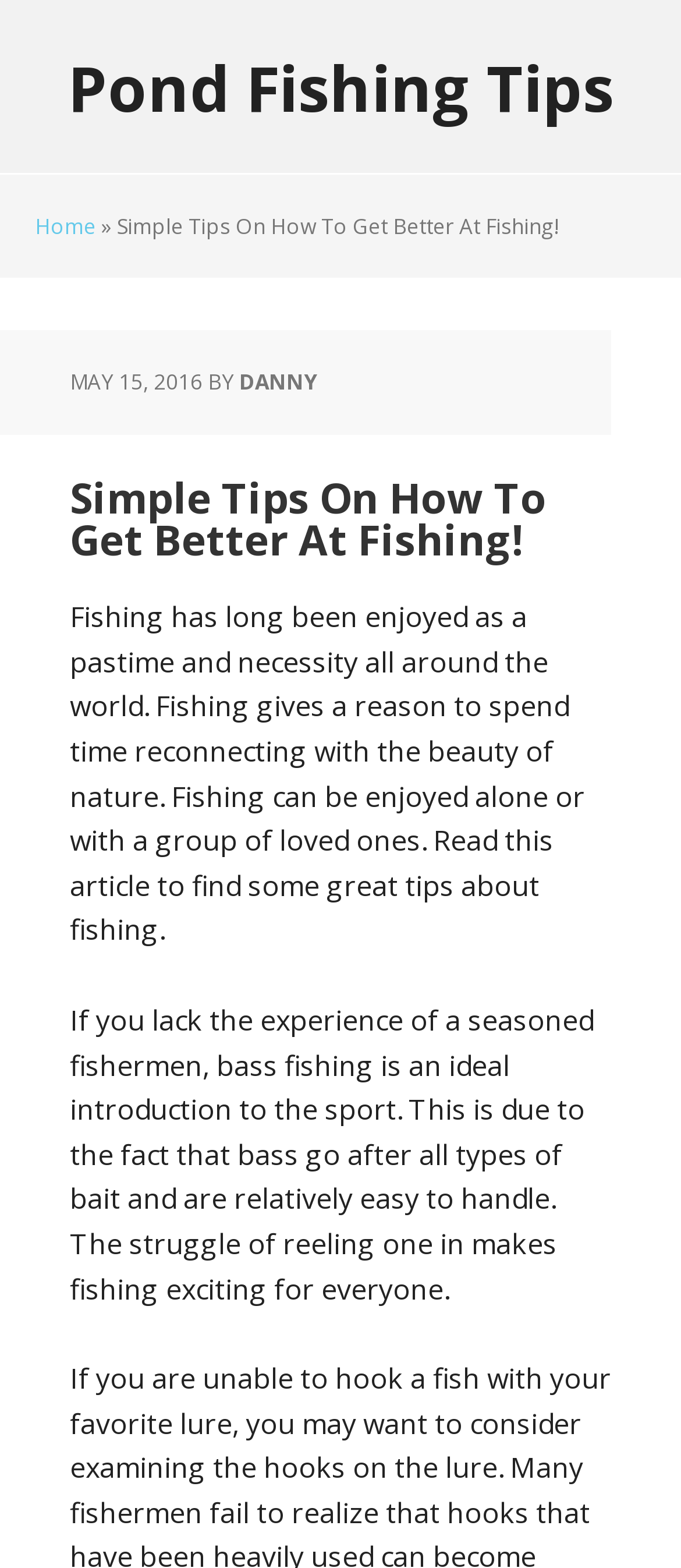Create a detailed narrative describing the layout and content of the webpage.

The webpage is about fishing, specifically providing tips on how to get better at it. At the top left of the page, there is a link to "Pond Fishing Tips" and a link to "Home" next to it. To the right of these links, there is a static text "»" and the title "Simple Tips On How To Get Better At Fishing!".

Below the title, there is a header section that contains the date "MAY 15, 2016" and the author's name "DANNY". The main content of the page is divided into two paragraphs. The first paragraph explains that fishing is a popular pastime and necessity around the world, allowing people to reconnect with nature, and can be enjoyed alone or with others. The second paragraph suggests that bass fishing is a good introduction to the sport, especially for beginners, as bass are easy to handle and can be caught with various types of bait.

There are no images on the page, and the layout is primarily composed of text elements. The overall structure of the page is simple and easy to follow, with clear headings and concise paragraphs.